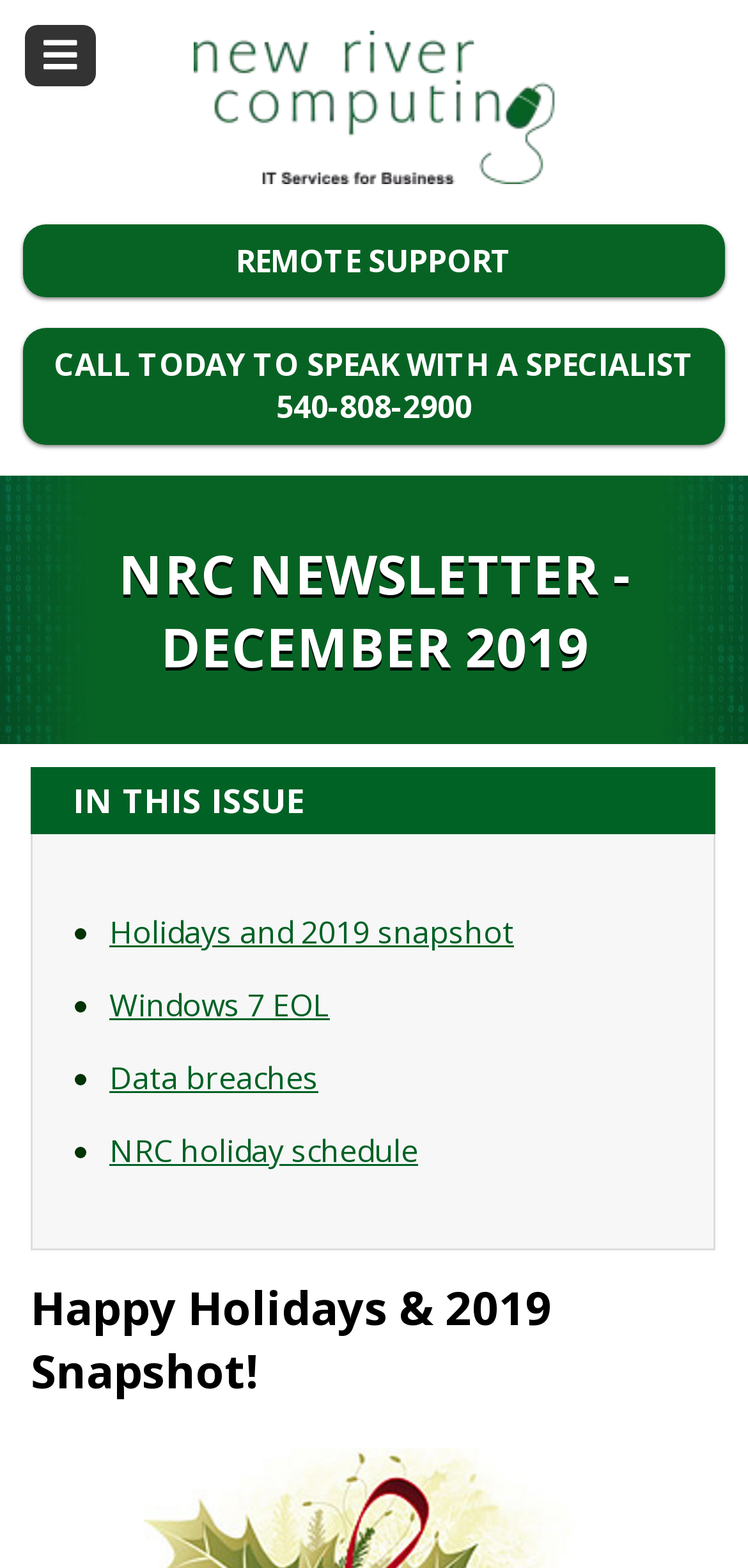Kindly determine the bounding box coordinates of the area that needs to be clicked to fulfill this instruction: "Click the New River Computing logo".

[0.258, 0.02, 0.742, 0.117]